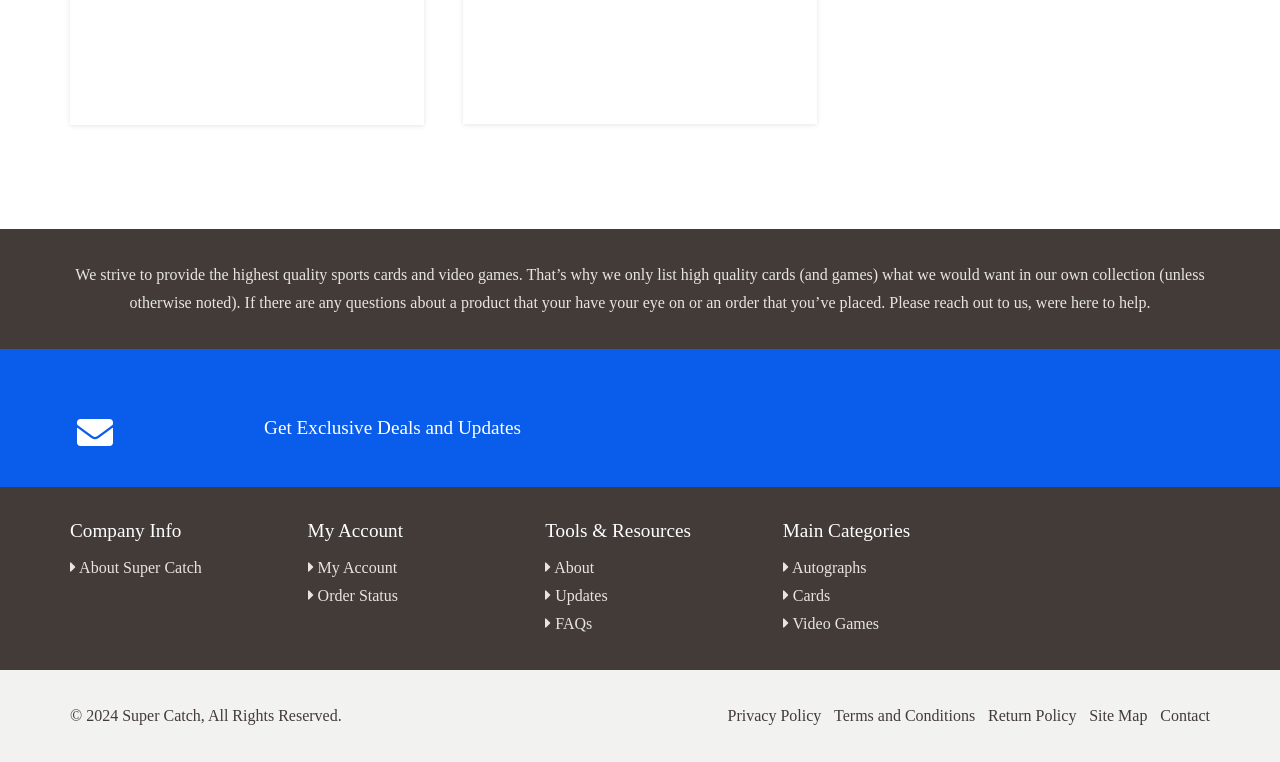Kindly provide the bounding box coordinates of the section you need to click on to fulfill the given instruction: "View my account".

[0.245, 0.734, 0.31, 0.756]